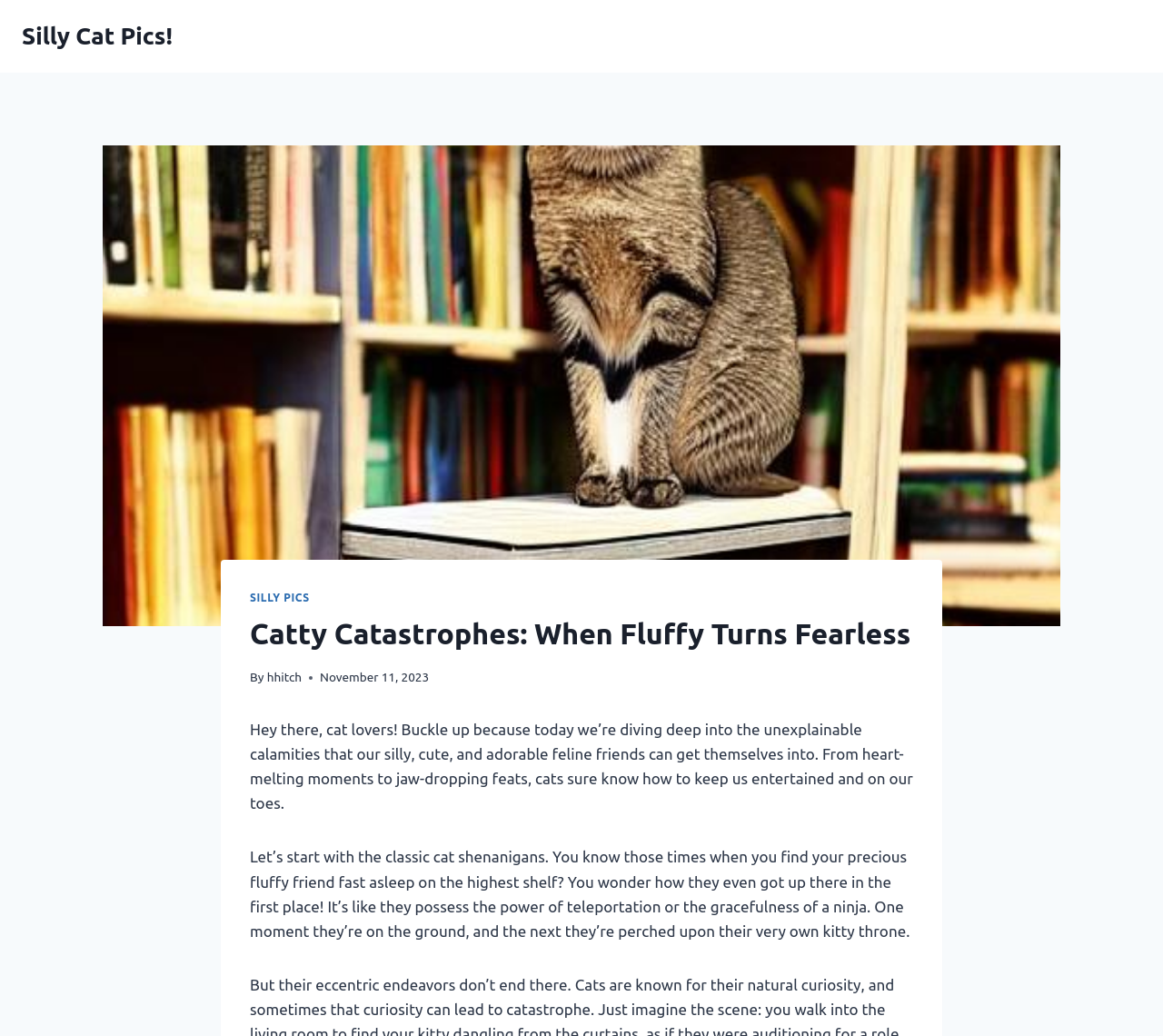What is the author of the article?
Using the image, provide a detailed and thorough answer to the question.

I found the author's name by looking at the header section of the webpage, where it says 'By' followed by the link 'hhitch', which indicates the author's name.